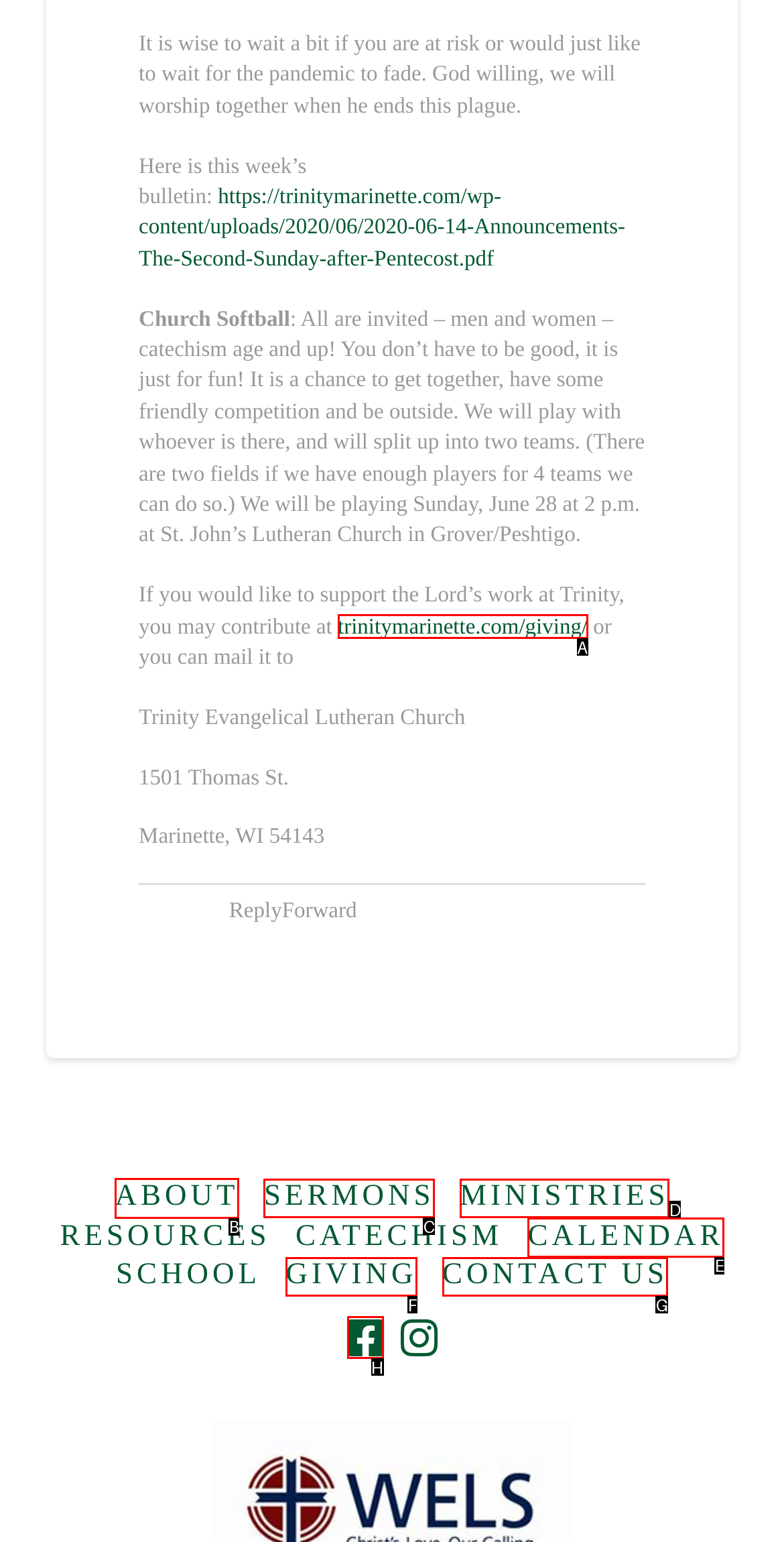Which option should be clicked to execute the following task: View January 2023? Respond with the letter of the selected option.

None